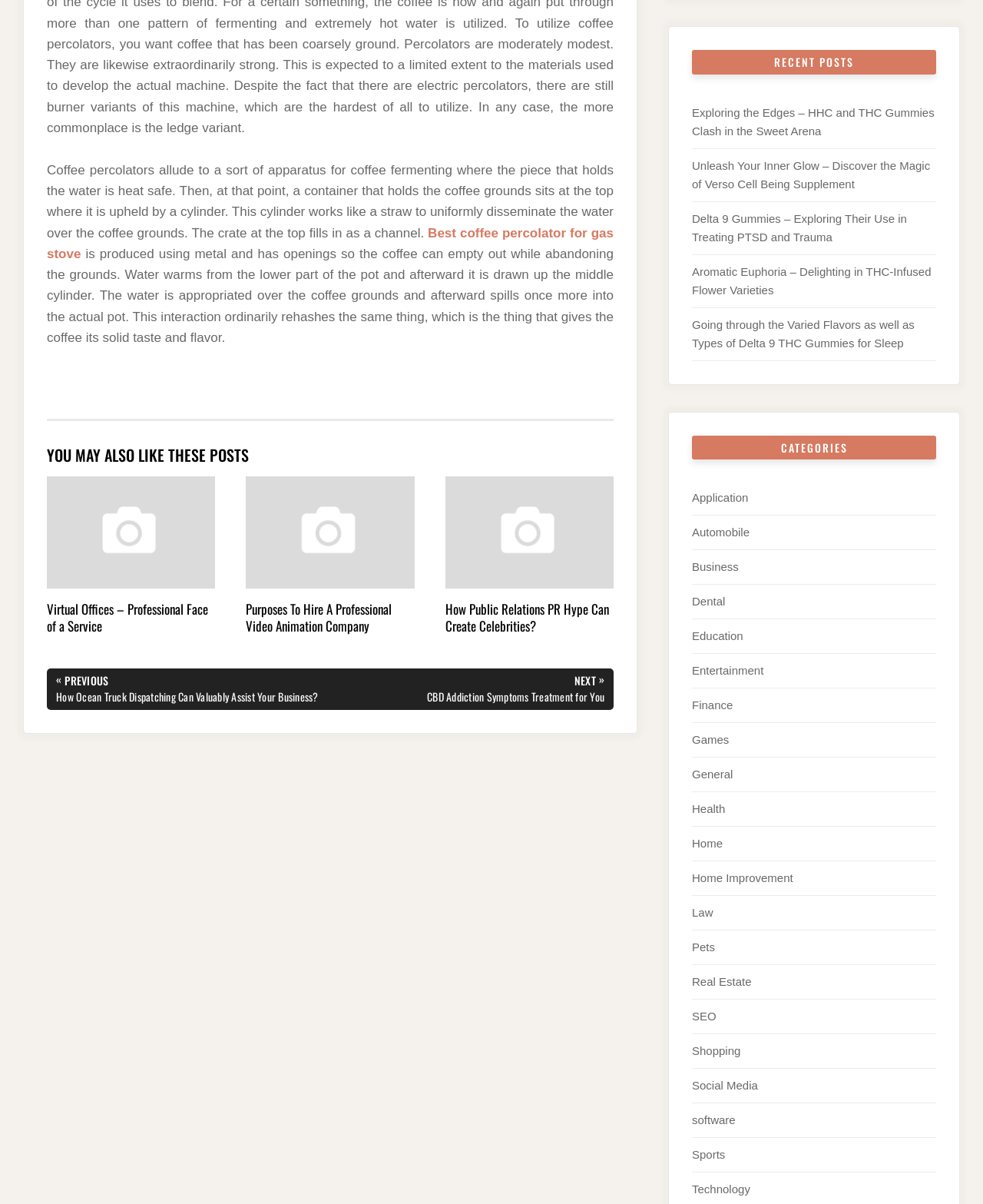Using the description "Finance", predict the bounding box of the relevant HTML element.

[0.704, 0.58, 0.746, 0.591]